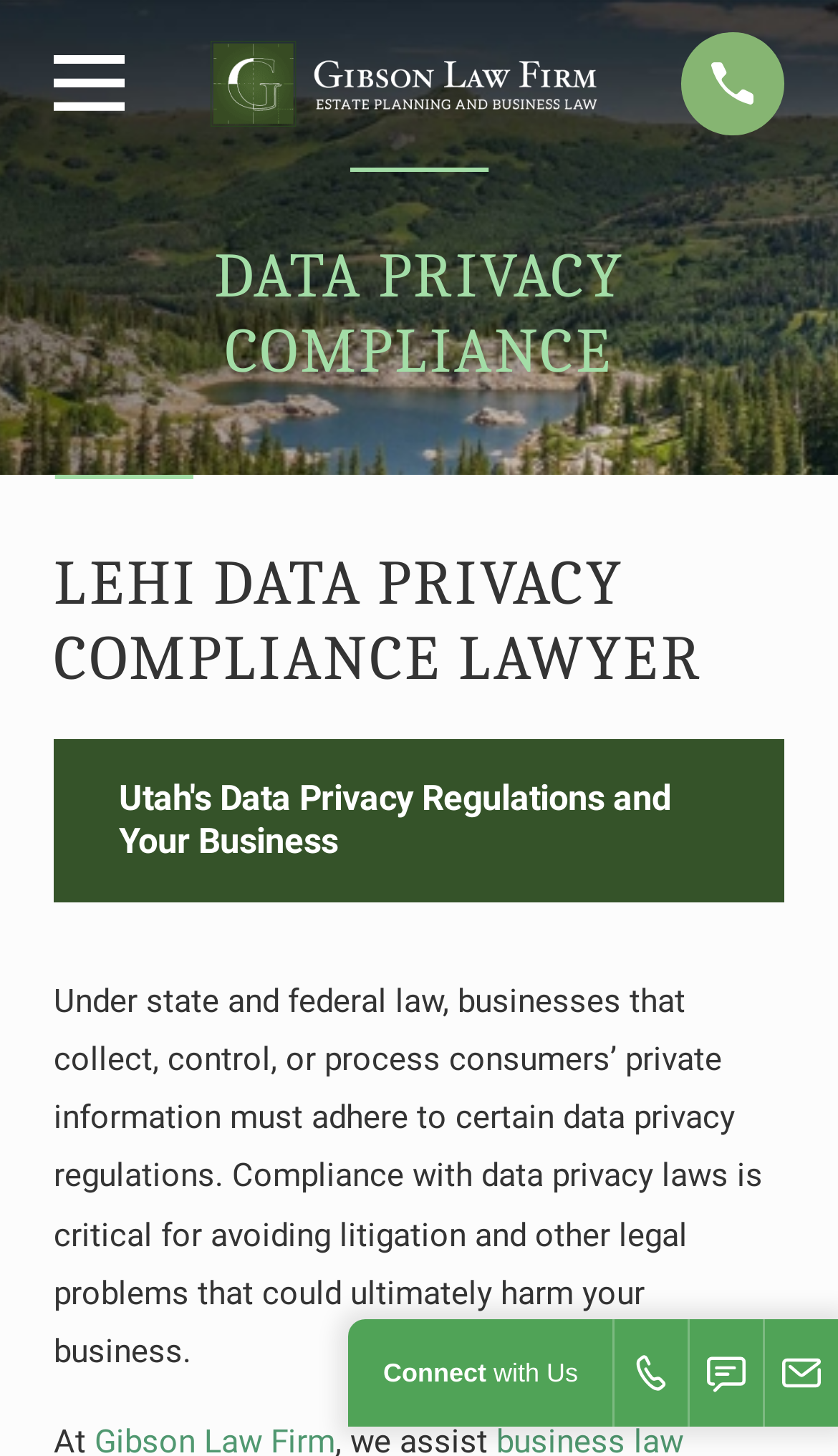Identify the bounding box for the described UI element. Provide the coordinates in (top-left x, top-left y, bottom-right x, bottom-right y) format with values ranging from 0 to 1: aria-label="Home" title="Home"

[0.251, 0.027, 0.712, 0.087]